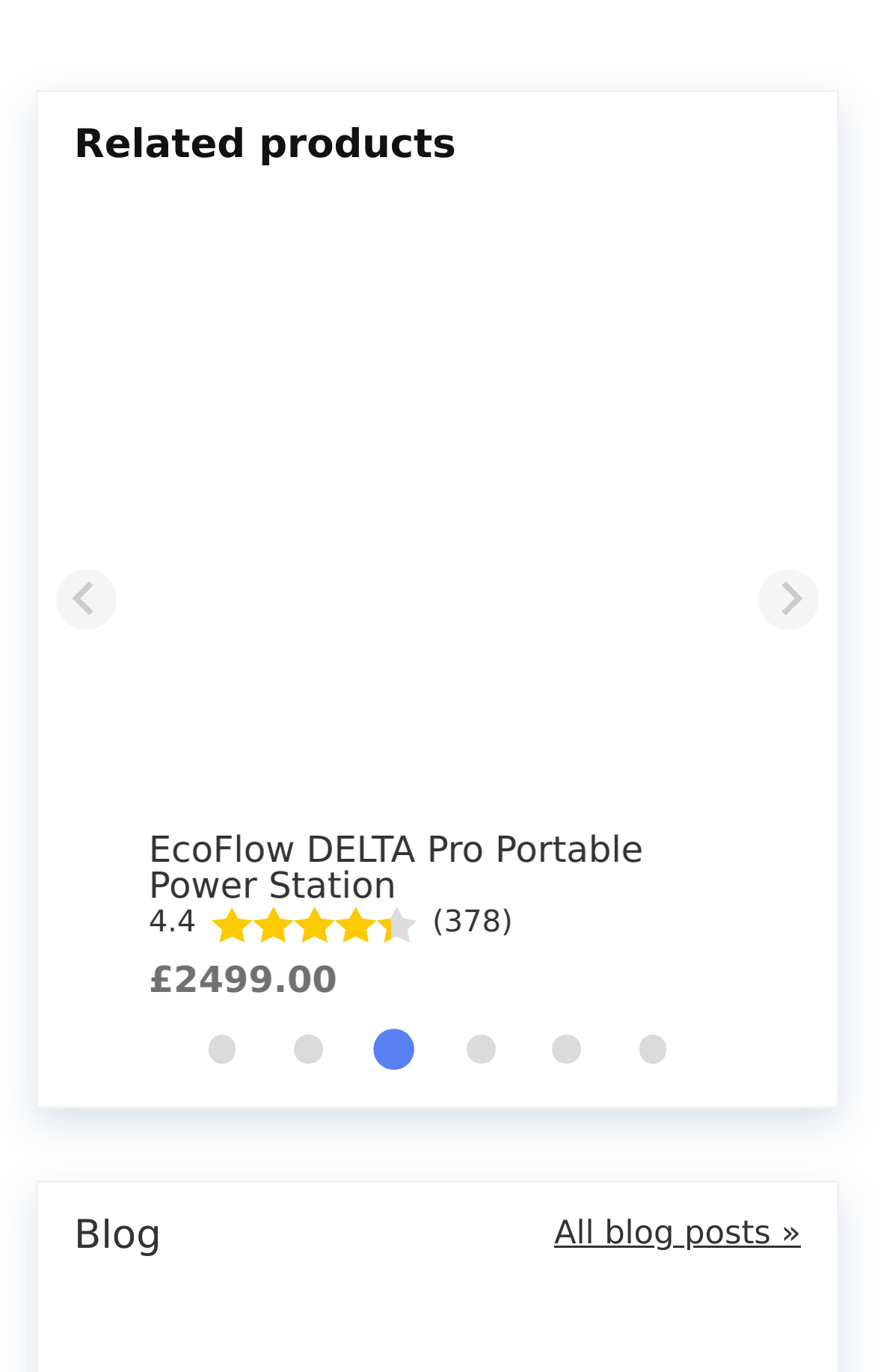Pinpoint the bounding box coordinates of the element you need to click to execute the following instruction: "visit the third link". The bounding box should be represented by four float numbers between 0 and 1, in the format [left, top, right, bottom].

None